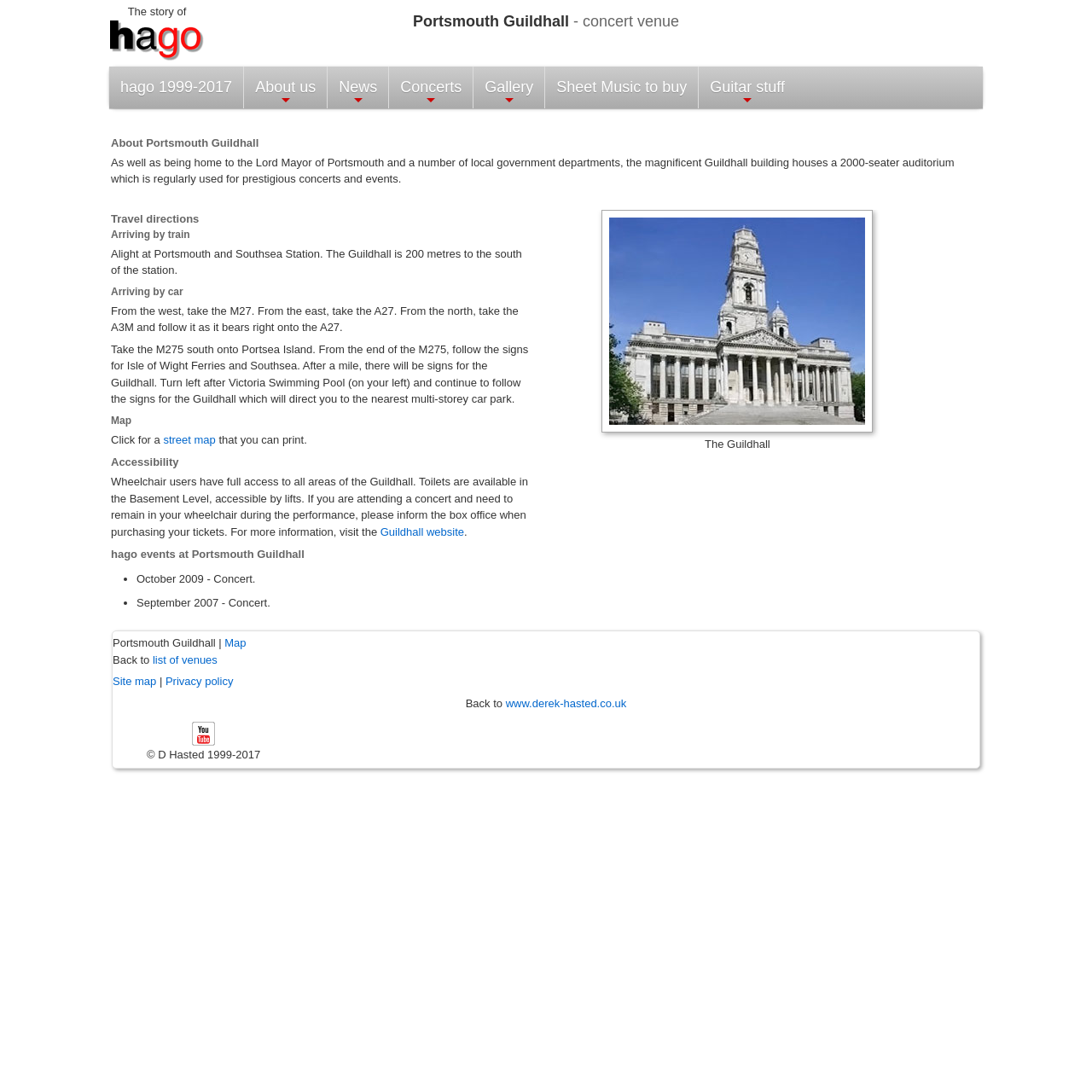Locate the bounding box coordinates of the clickable part needed for the task: "Click the 'About us' link".

[0.224, 0.061, 0.299, 0.099]